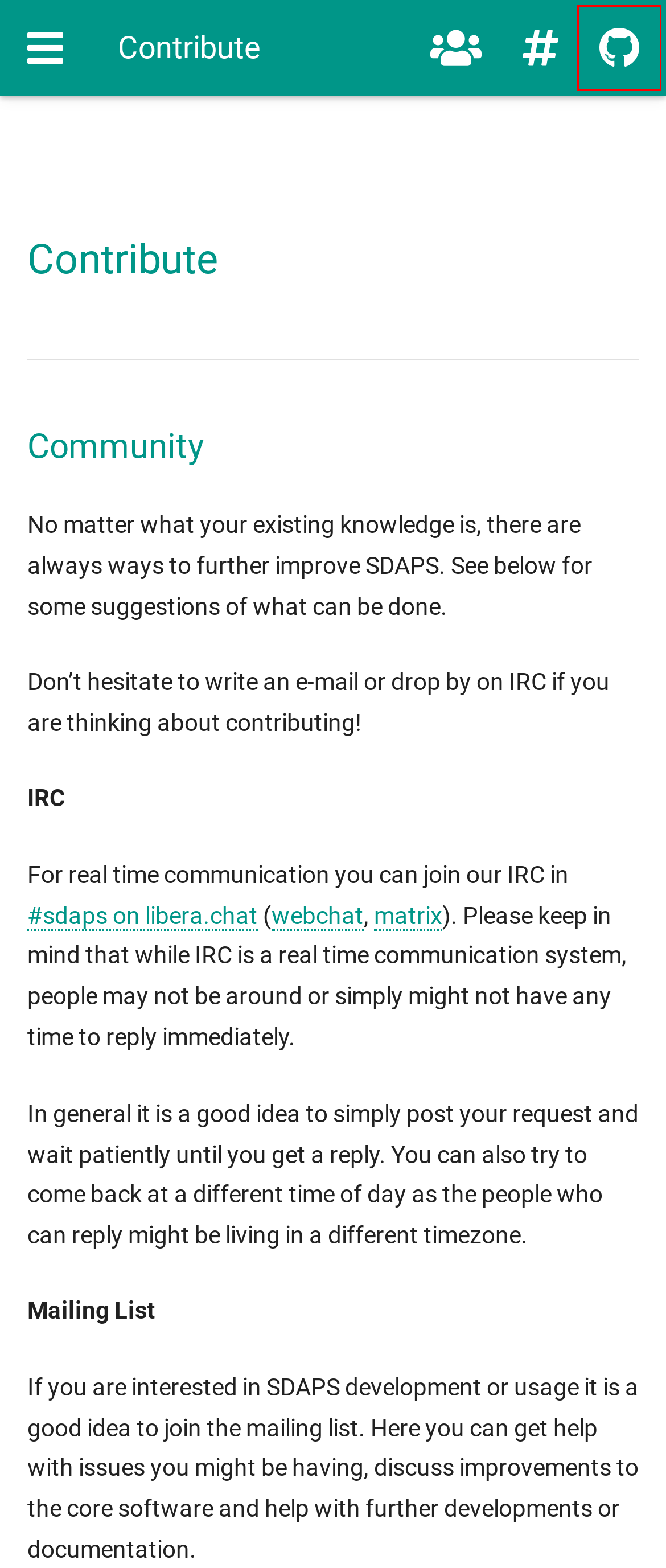Examine the screenshot of a webpage with a red bounding box around an element. Then, select the webpage description that best represents the new page after clicking the highlighted element. Here are the descriptions:
A. SDAPS · GitHub
B. Used by - SDAPS
C. You're invited to talk on Matrix
D. Kiwi IRC
E. GitHub - DerMolly/hugo-material-docs: Port of Martin Donath's mkdocs-material theme to Hugo
F. The world’s fastest framework for building websites | Hugo
G. GitHub - sdaps/sdaps-web: Django frontend for SDAPS
H. GUI - SDAPS

A